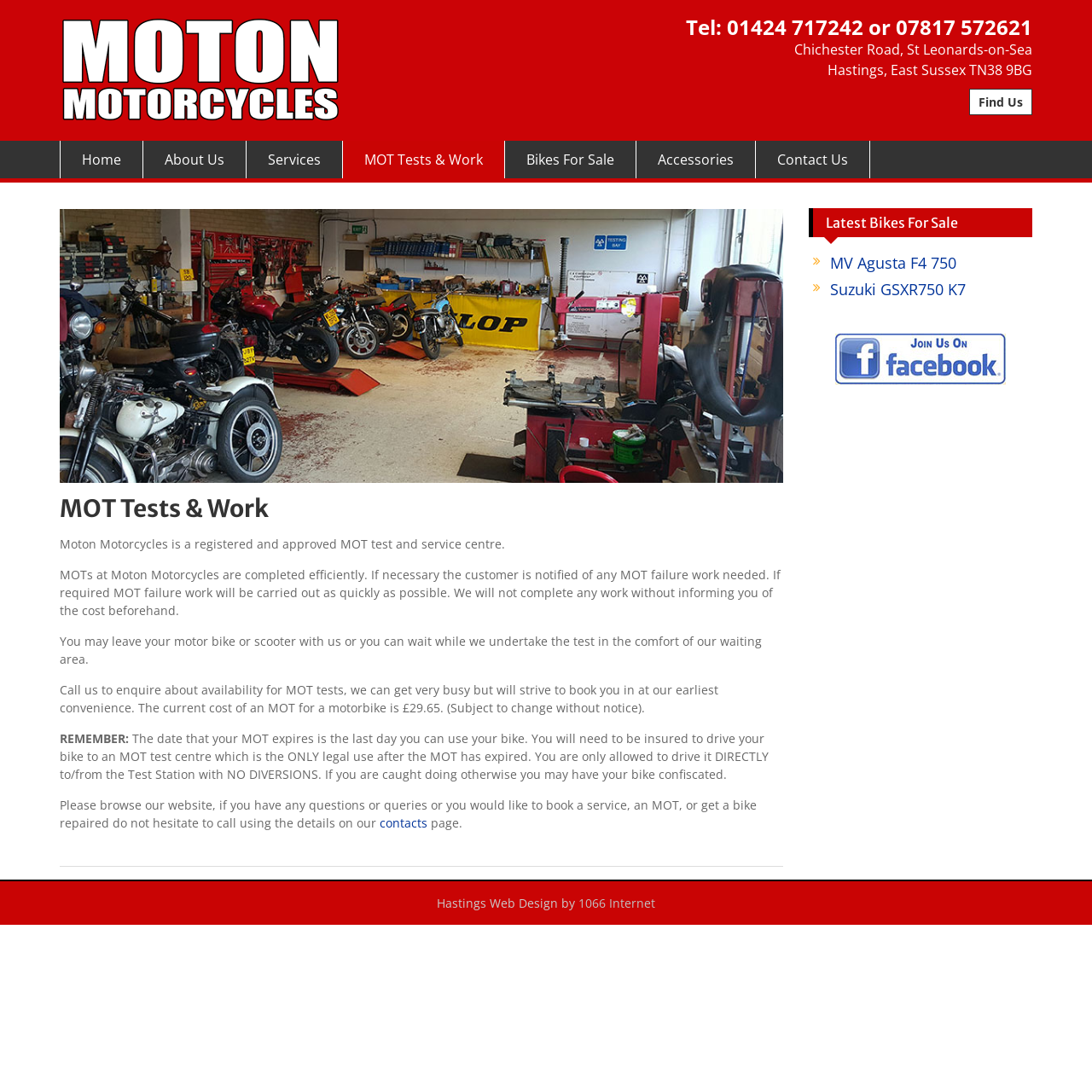What is the name of the company that designed the website?
Kindly offer a detailed explanation using the data available in the image.

I found the name of the company by looking at the bottom section of the webpage, where the copyright information is listed. The text states 'Hastings Web Design by 1066 Internet'.